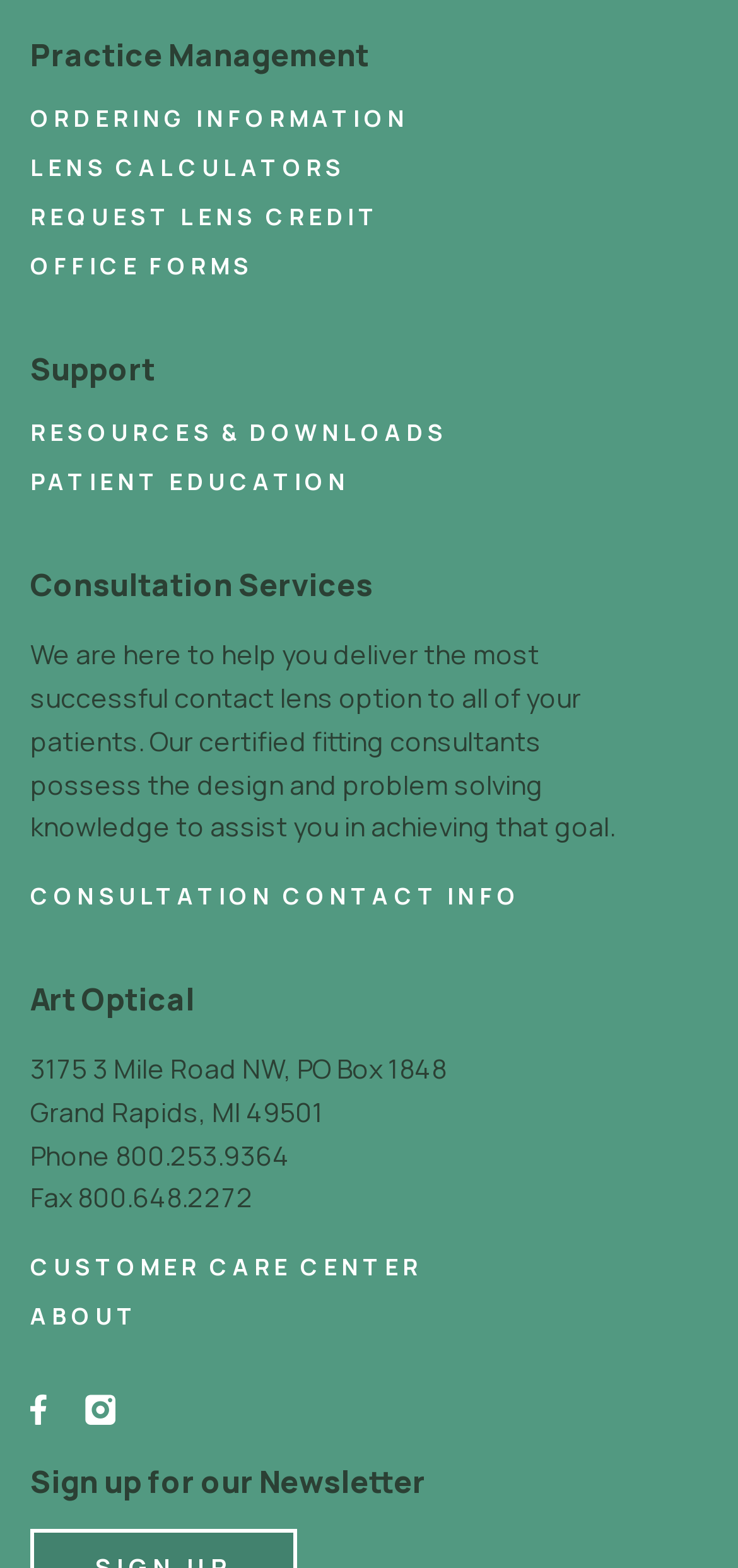Given the element description, predict the bounding box coordinates in the format (top-left x, top-left y, bottom-right x, bottom-right y). Make sure all values are between 0 and 1. Here is the element description: Resources & Downloads

[0.041, 0.266, 0.606, 0.286]